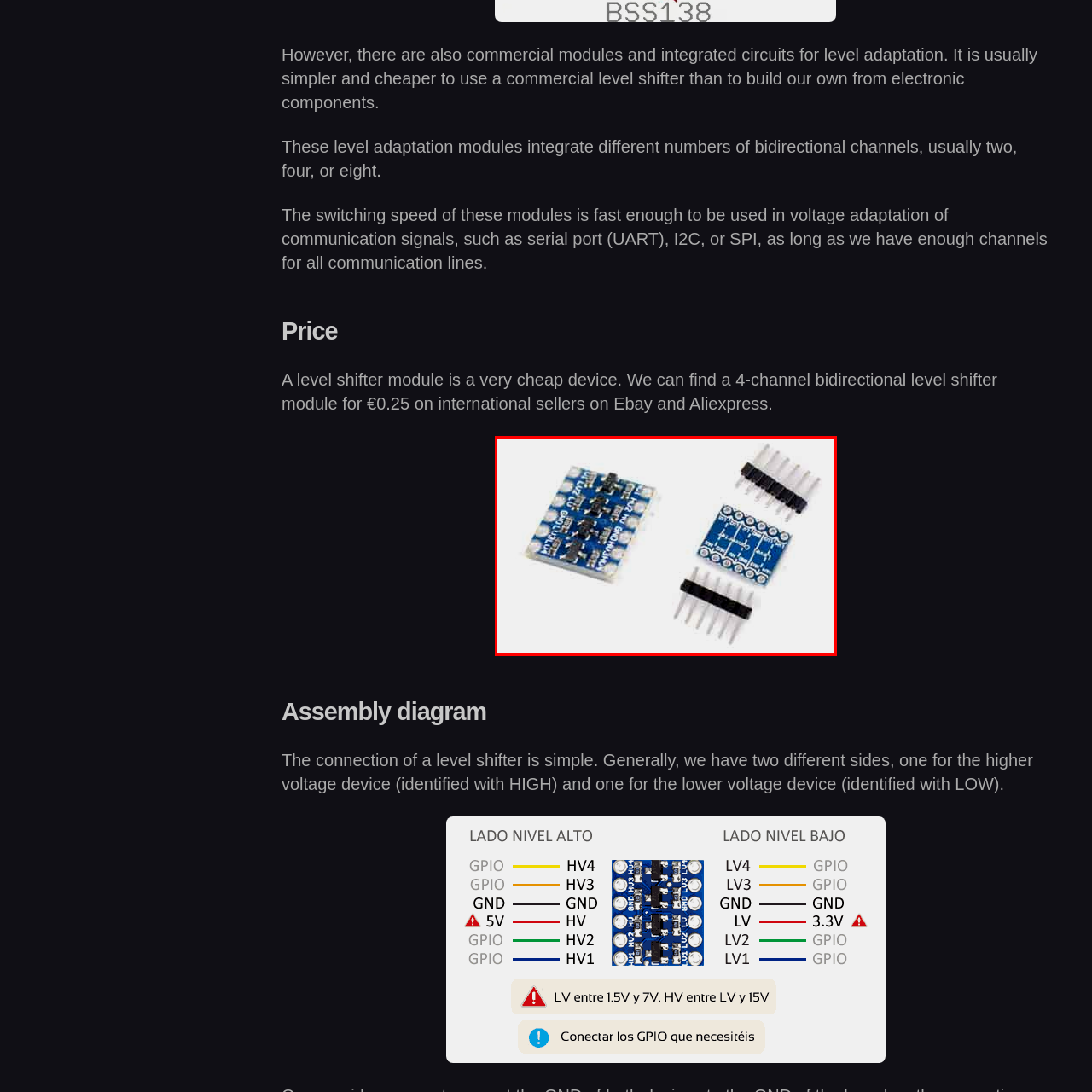Offer a detailed explanation of the elements found within the defined red outline.

The image showcases a selection of level shifter modules and components used for voltage adaptation in electronic circuits. Featured prominently is a 4-channel bidirectional level shifter module, characterized by its blue circuit board with multiple connectors and components that facilitate communication between devices operating at different voltage levels. Accompanying the main module are smaller breakout boards designed for similar purposes, alongside header pin connectors that enable easy integration into various projects. These components are ideal for applications like UART, I2C, or SPI communication, ensuring that signals transition smoothly between higher and lower voltage devices, making them a cost-effective solution for electronic enthusiasts and professionals alike.